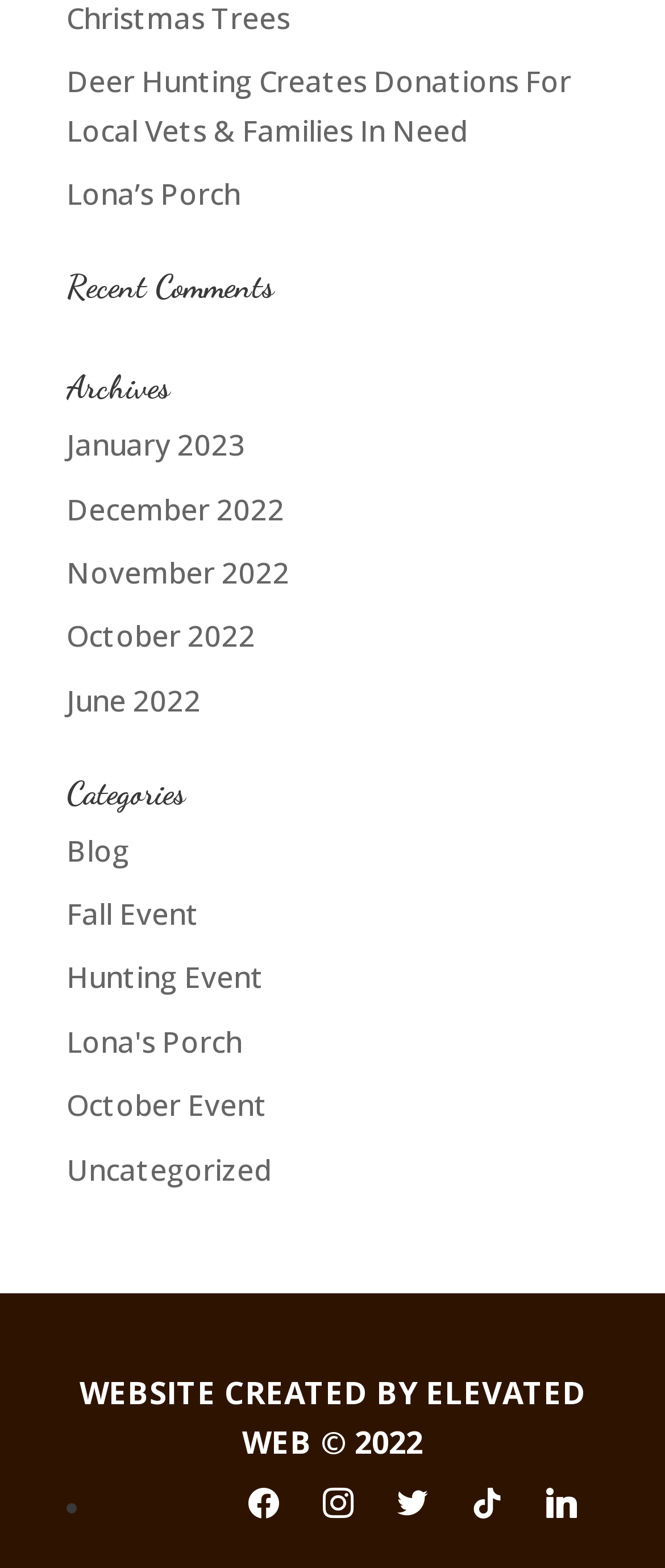Please specify the bounding box coordinates of the region to click in order to perform the following instruction: "Explore the blog category".

[0.1, 0.529, 0.195, 0.554]